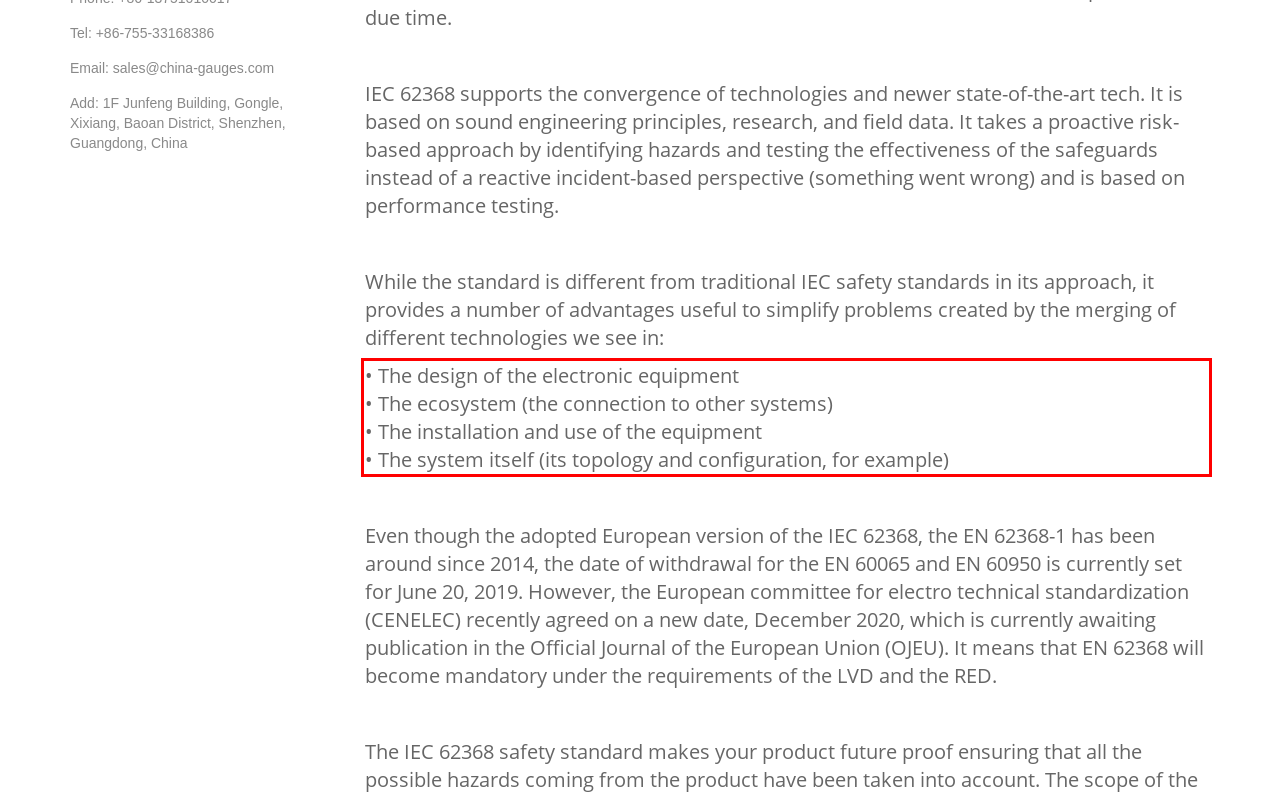Please analyze the screenshot of a webpage and extract the text content within the red bounding box using OCR.

• The design of the electronic equipment • The ecosystem (the connection to other systems) • The installation and use of the equipment • The system itself (its topology and configuration, for example)